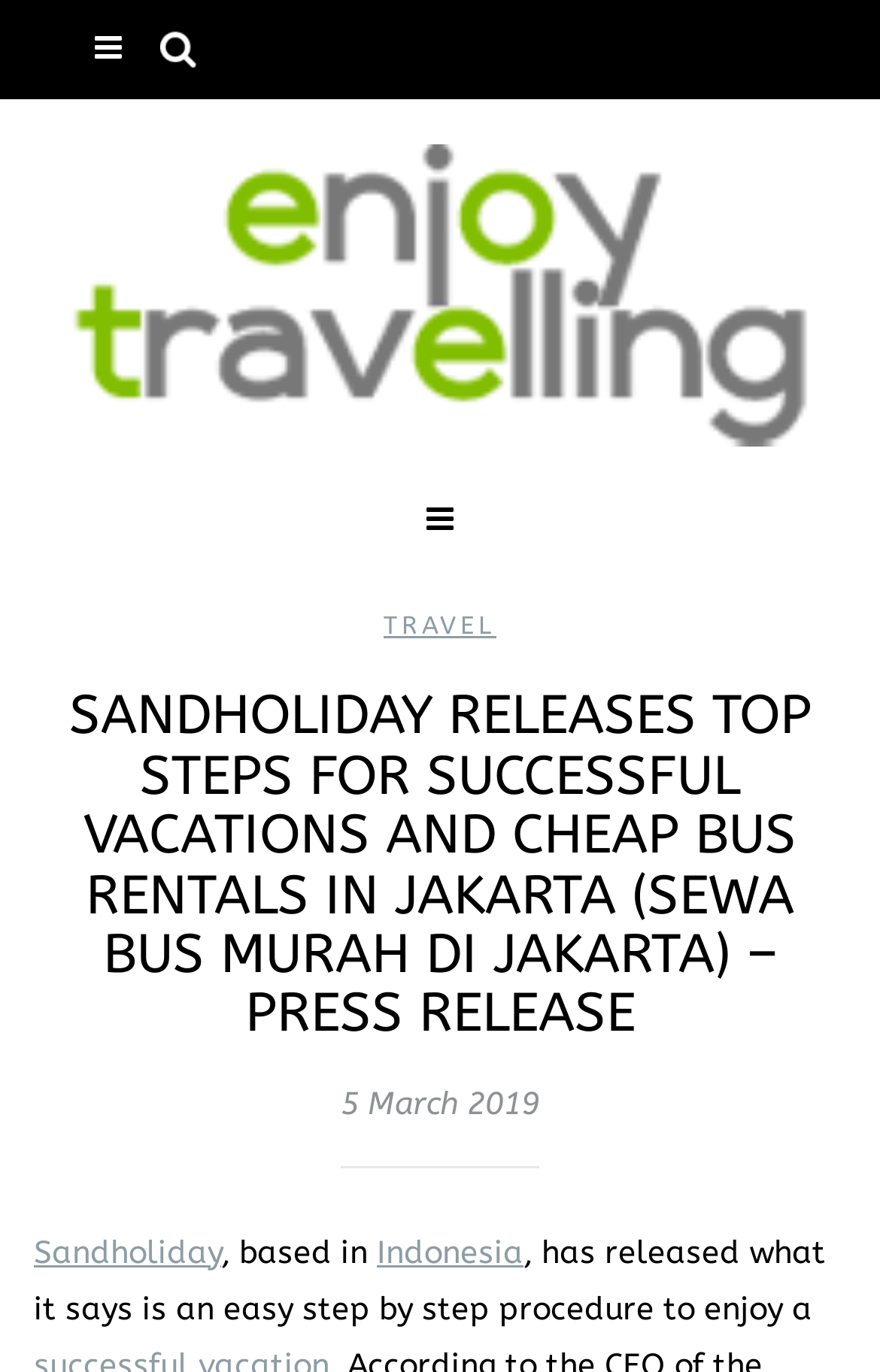Use the information in the screenshot to answer the question comprehensively: What is the purpose of the released steps?

The webpage states that Sandholiday has released what it says is an easy step-by-step procedure to enjoy a vacation, as indicated by the StaticText element 'has released what it says is an easy step by step procedure to enjoy a...'.